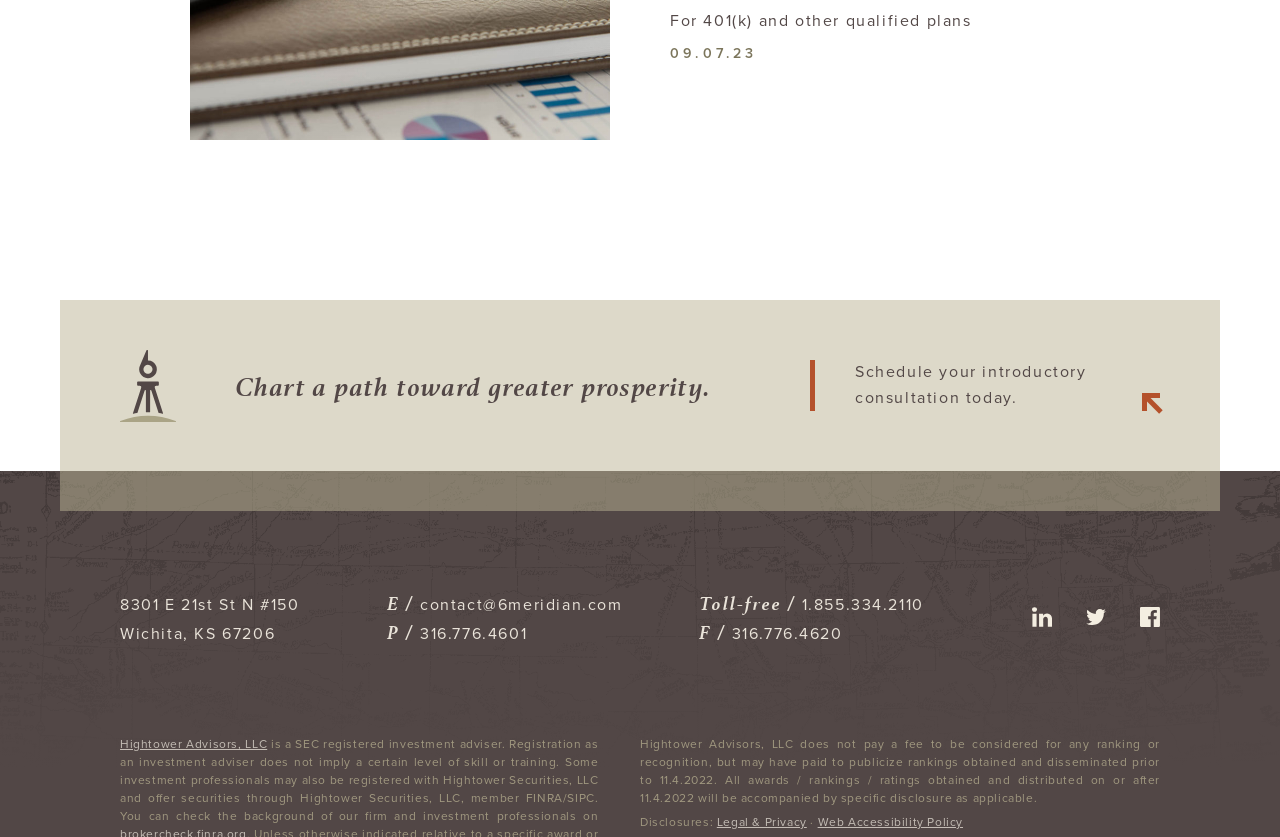Given the content of the image, can you provide a detailed answer to the question?
What is the name of the SEC registered investment adviser?

I found the name of the SEC registered investment adviser by looking at the link element with the text 'Hightower Advisors, LLC' which is located at the bottom section of the webpage.